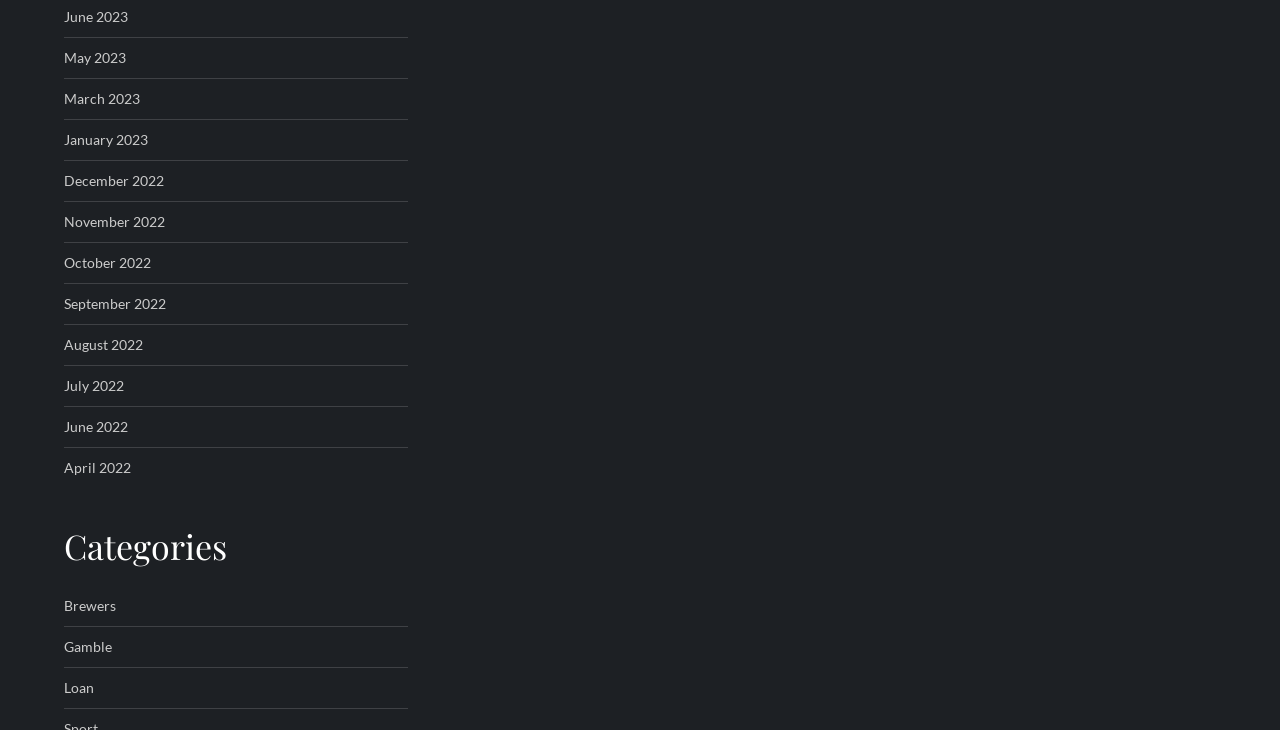Find the bounding box coordinates of the clickable element required to execute the following instruction: "Learn more about black holes". Provide the coordinates as four float numbers between 0 and 1, i.e., [left, top, right, bottom].

None